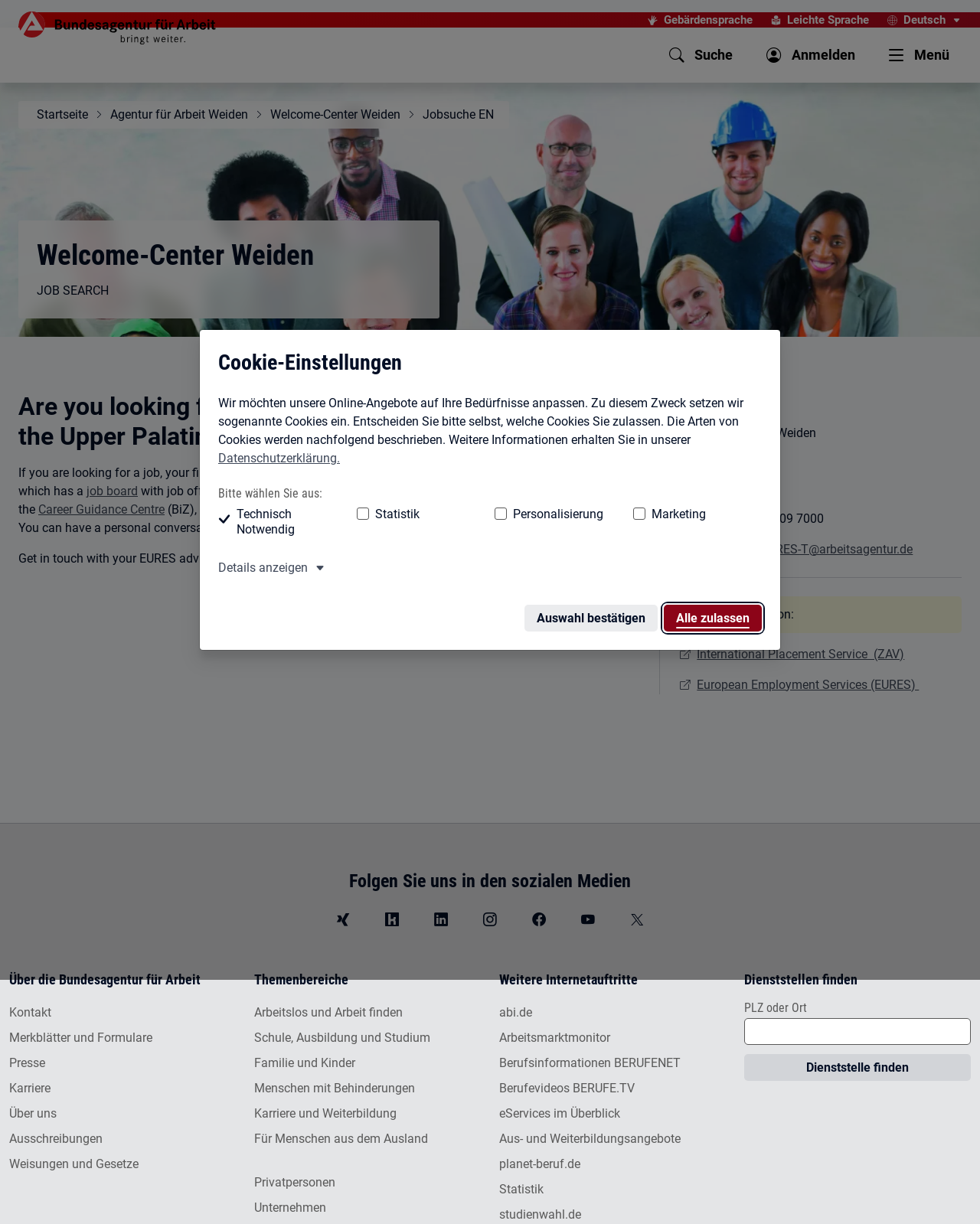Locate the bounding box coordinates of the element's region that should be clicked to carry out the following instruction: "Get more information about the International Placement Service". The coordinates need to be four float numbers between 0 and 1, i.e., [left, top, right, bottom].

[0.692, 0.527, 0.923, 0.542]